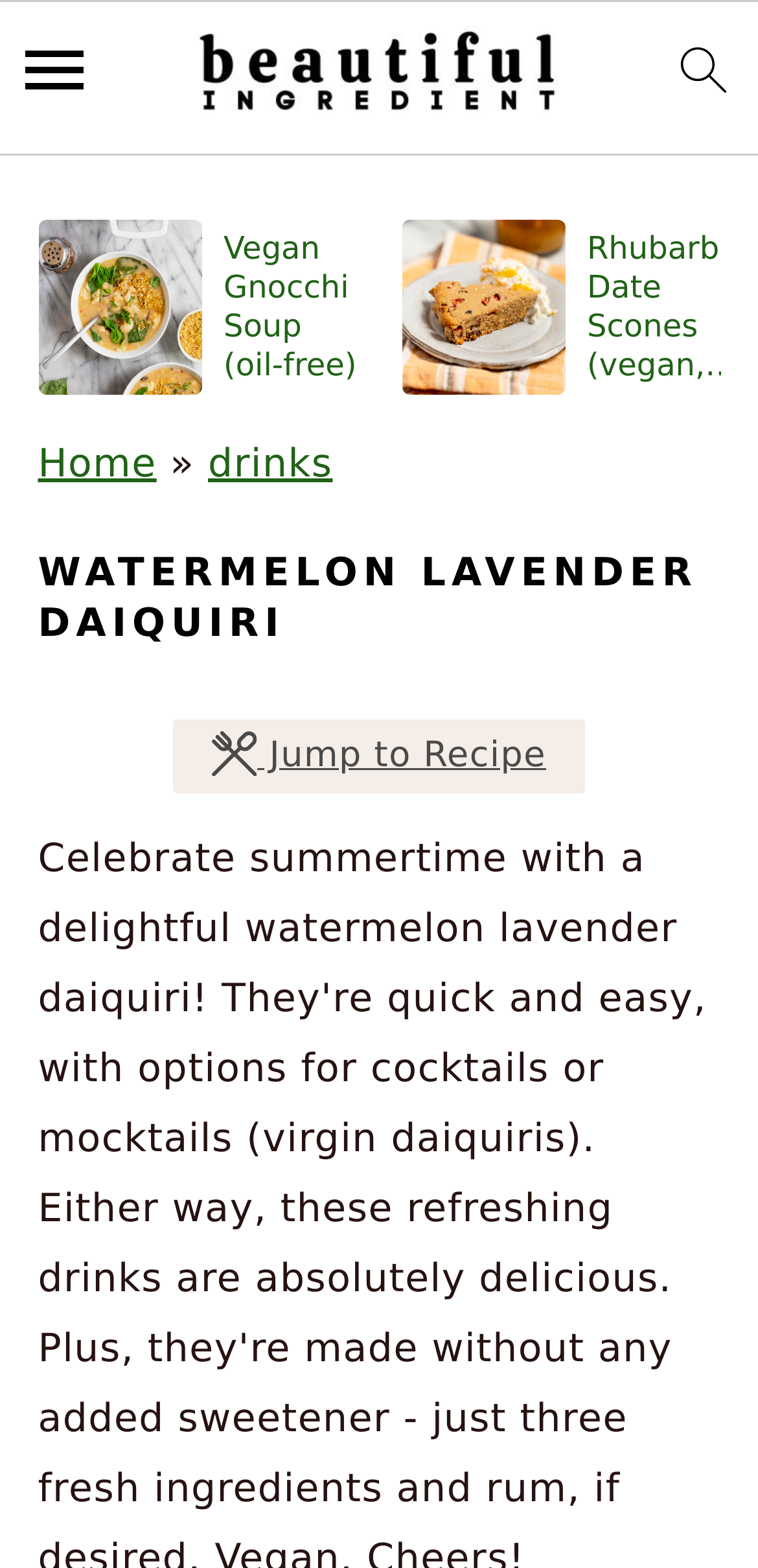Please identify the coordinates of the bounding box for the clickable region that will accomplish this instruction: "view vegan gnocchi soup recipe".

[0.05, 0.13, 0.512, 0.26]